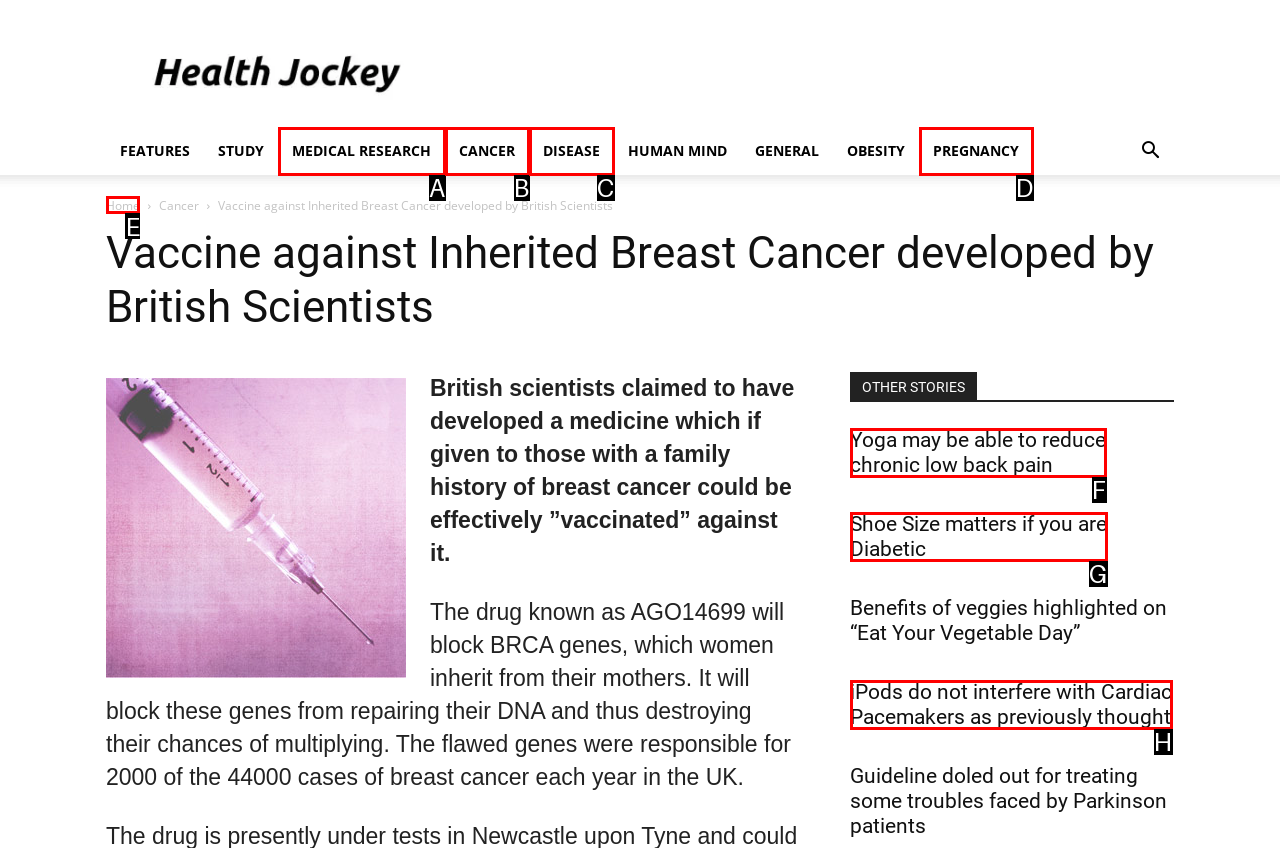Choose the UI element to click on to achieve this task: Click the 'Home' link. Reply with the letter representing the selected element.

E